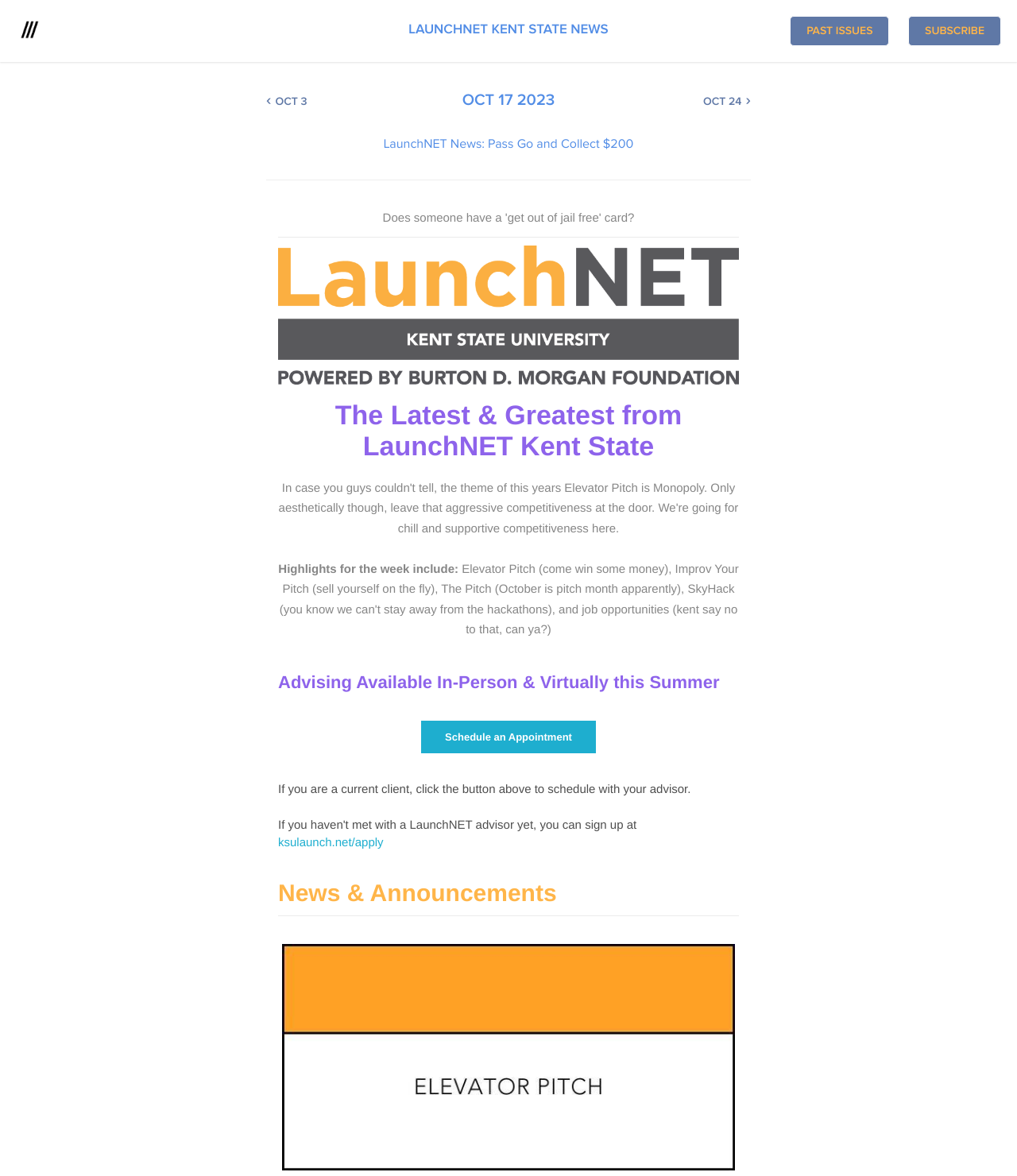Determine the bounding box coordinates of the clickable element to complete this instruction: "Contact Us". Provide the coordinates in the format of four float numbers between 0 and 1, [left, top, right, bottom].

None